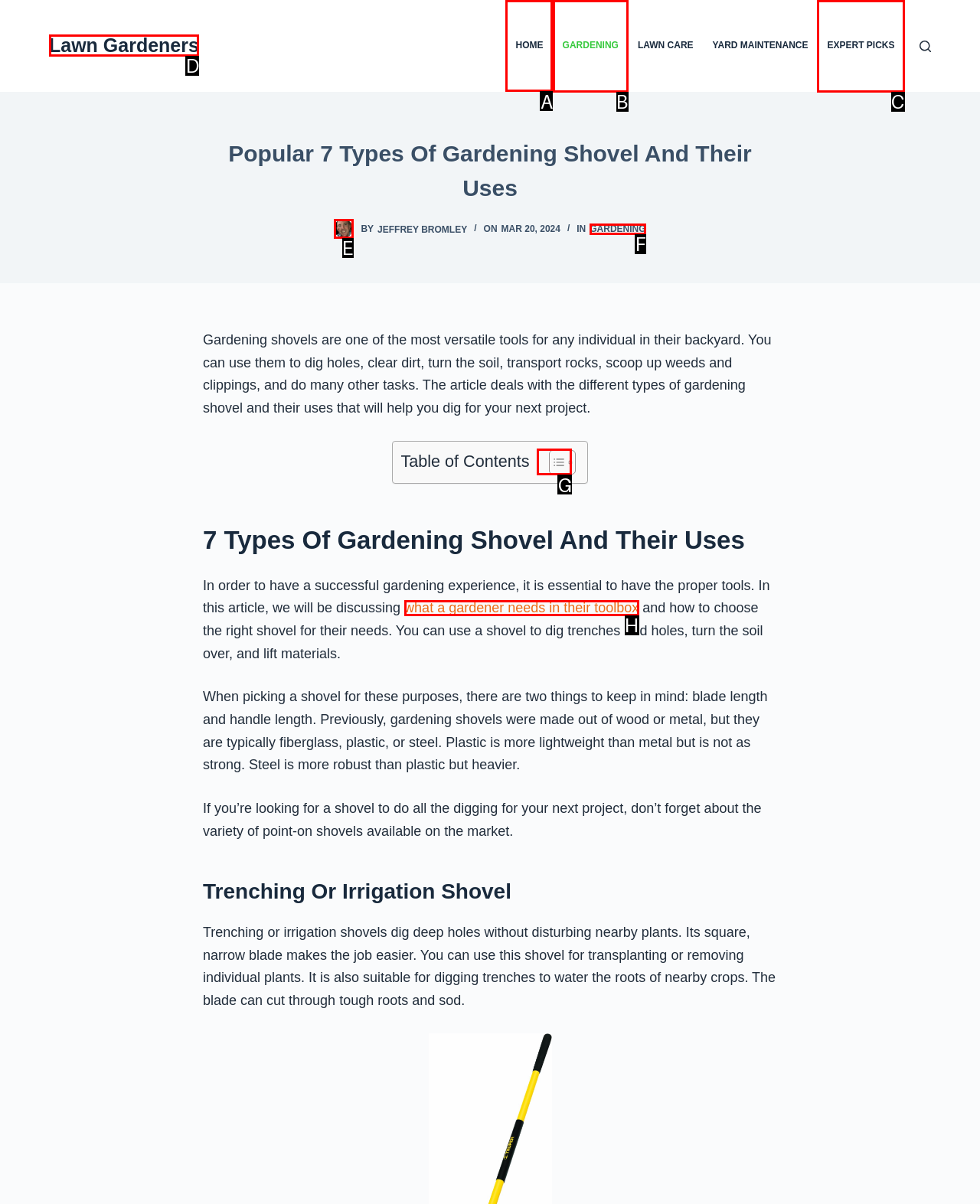Determine which HTML element to click to execute the following task: Go to HOME page Answer with the letter of the selected option.

A